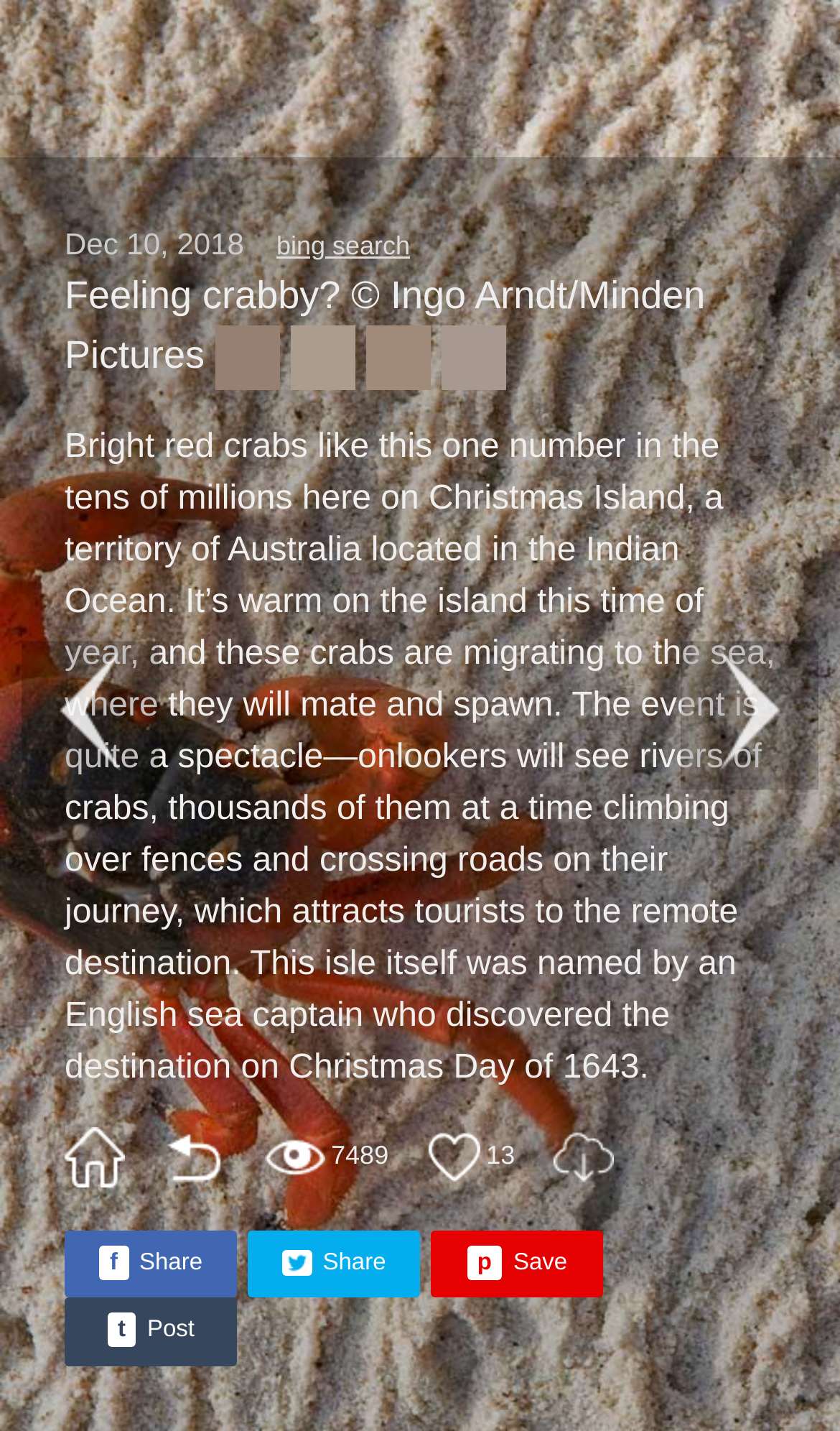How many views does the image have?
Please use the visual content to give a single word or phrase answer.

7489